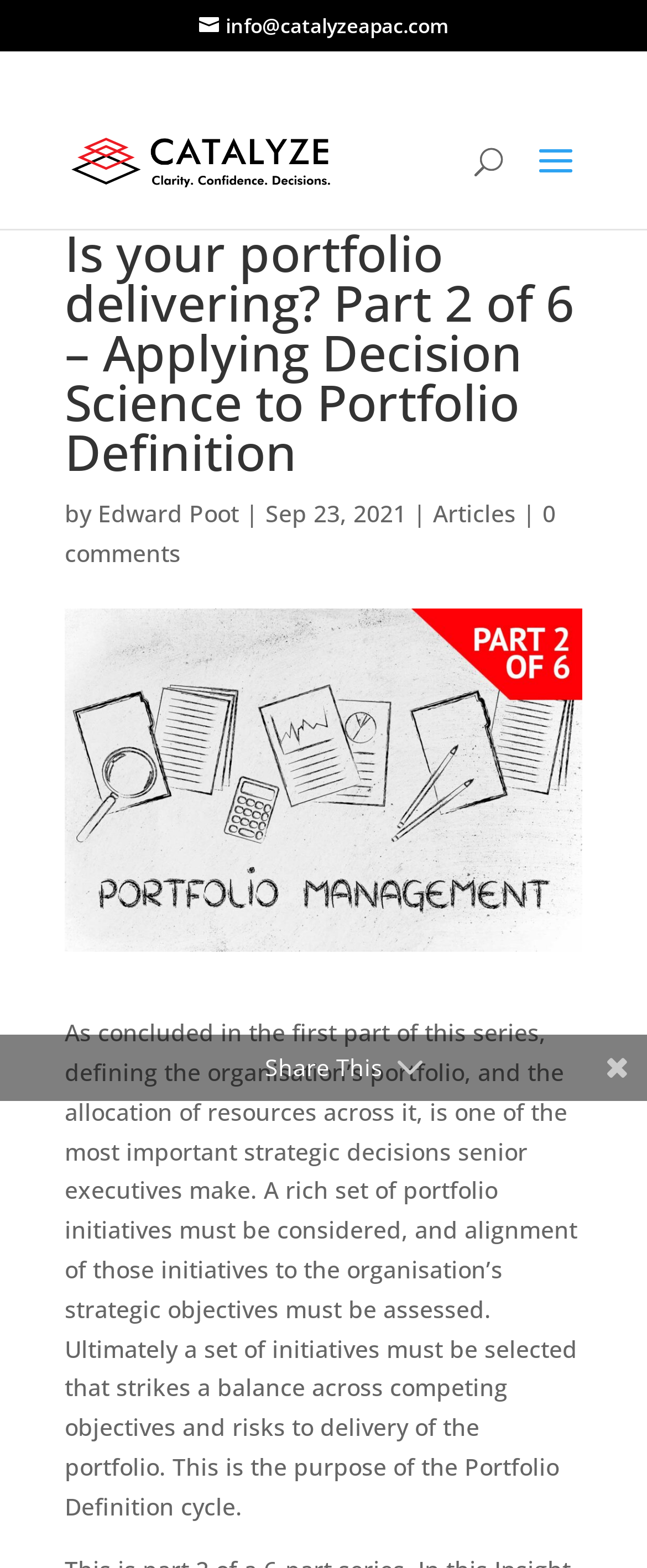Please give a succinct answer to the question in one word or phrase:
Who is the author of the article?

Edward Poot